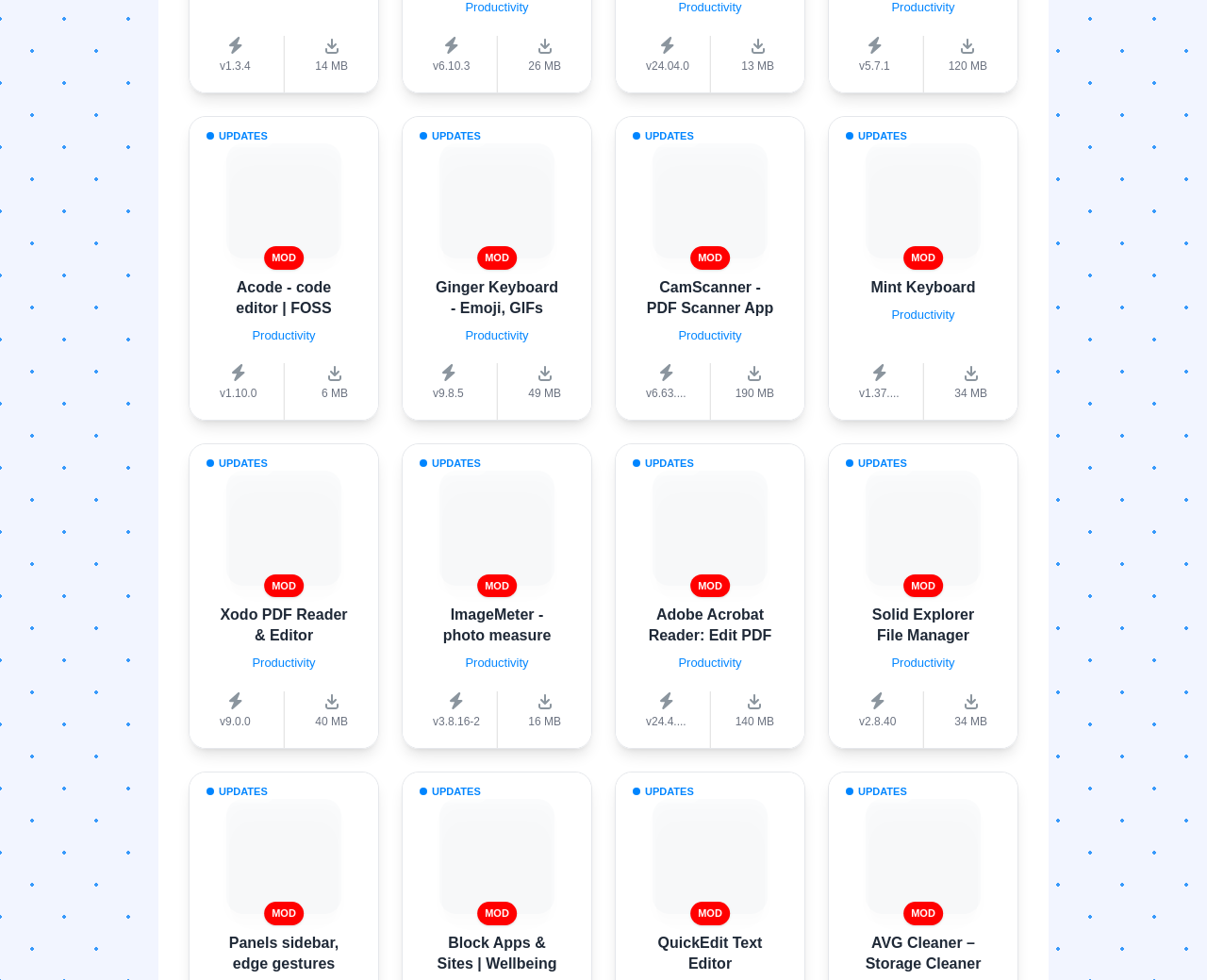Refer to the image and provide an in-depth answer to the question:
How many updates are listed on the webpage?

I counted the number of 'UPDATES' texts on the webpage and found 10 of them, so I answered '10'.